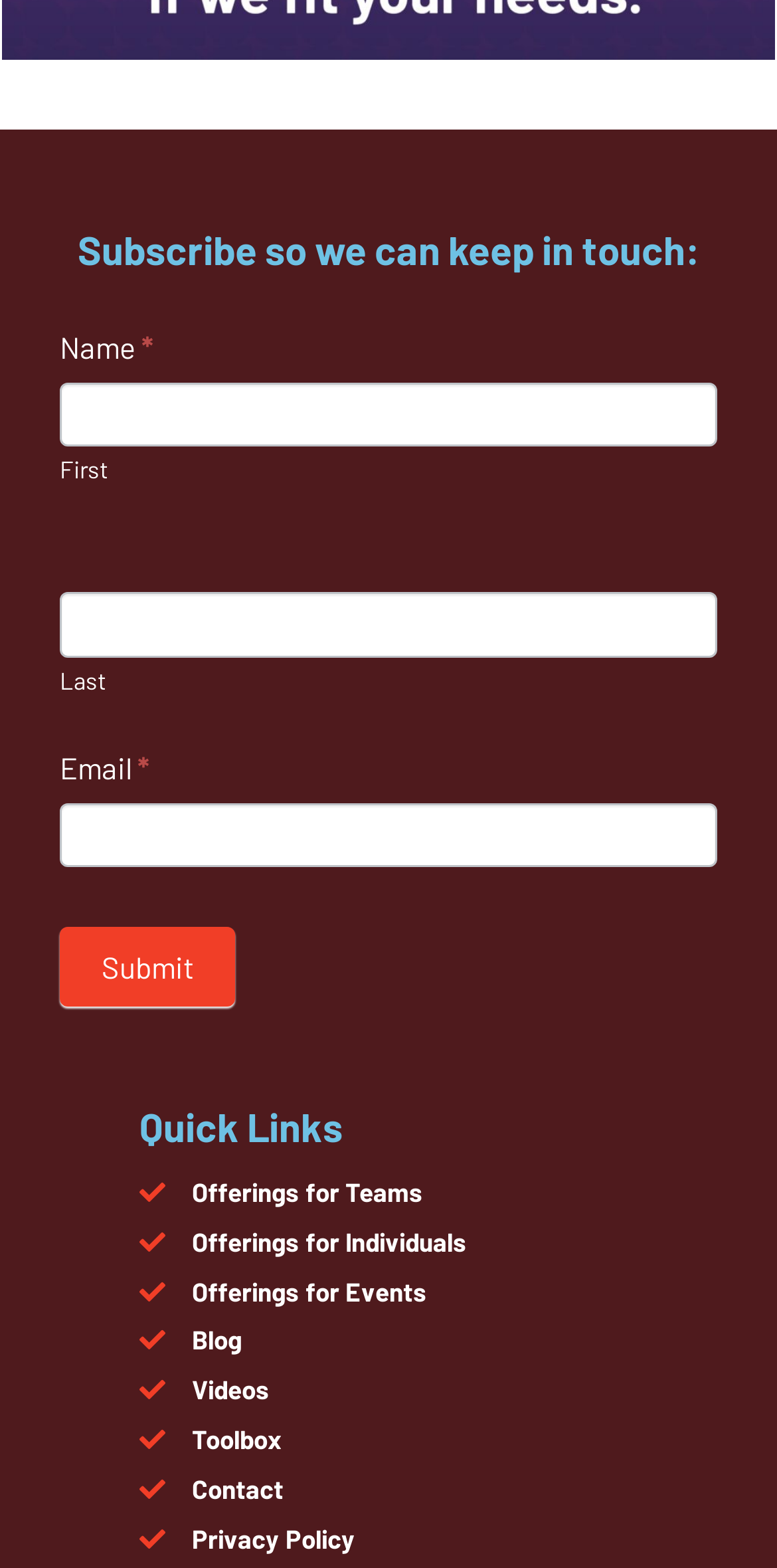What is the purpose of the 'If you are human, leave this field blank.' text?
Give a one-word or short-phrase answer derived from the screenshot.

To prevent spam